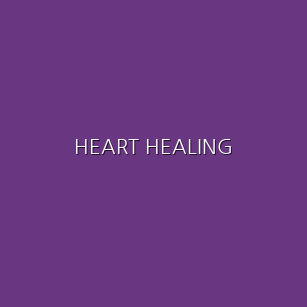What is the name of the gemstone featured in the image?
Please provide a single word or phrase answer based on the image.

Rhodonite Brazil